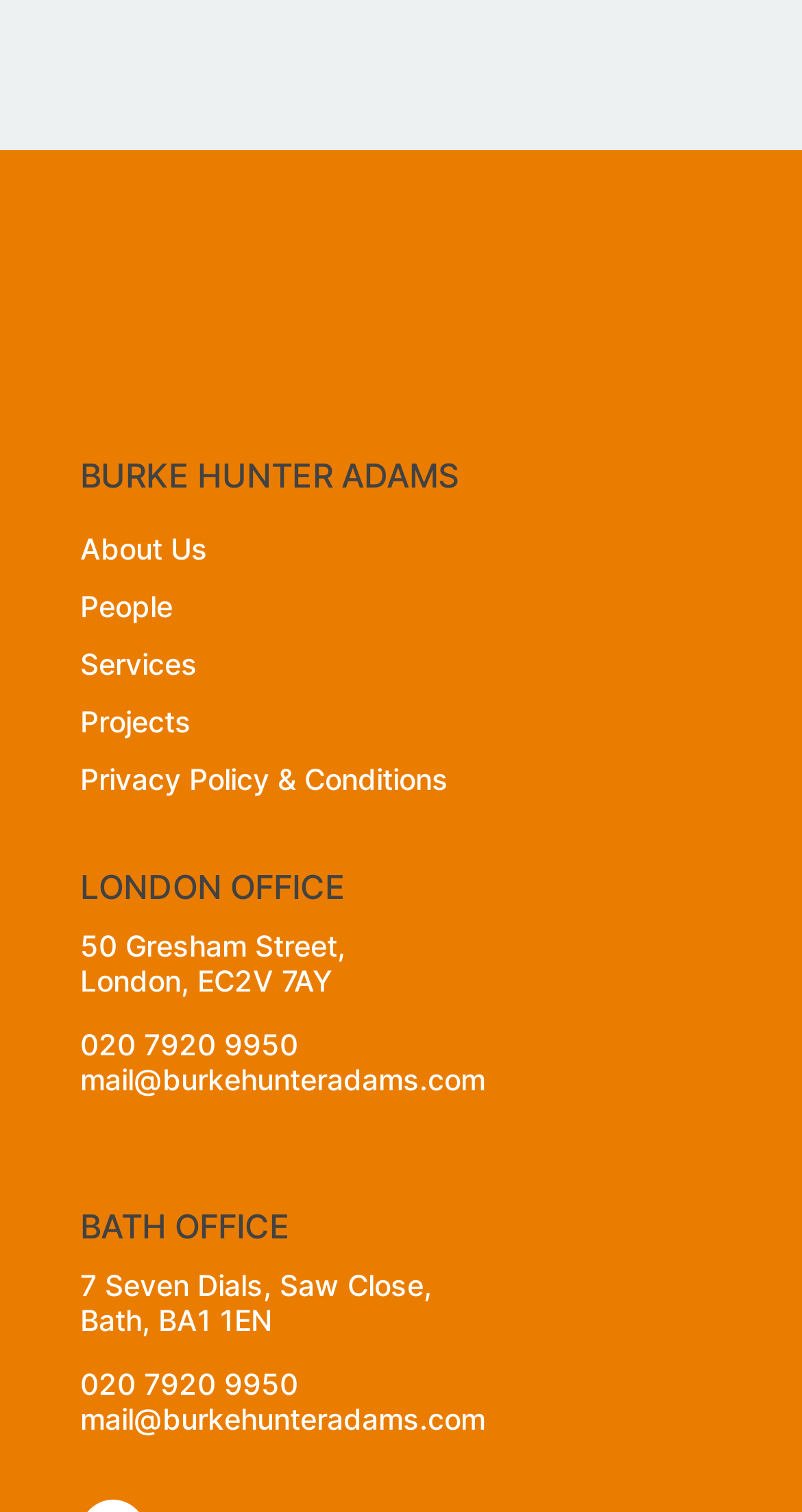Identify the bounding box for the UI element that is described as follows: "020 7920 9950".

[0.1, 0.679, 0.372, 0.702]